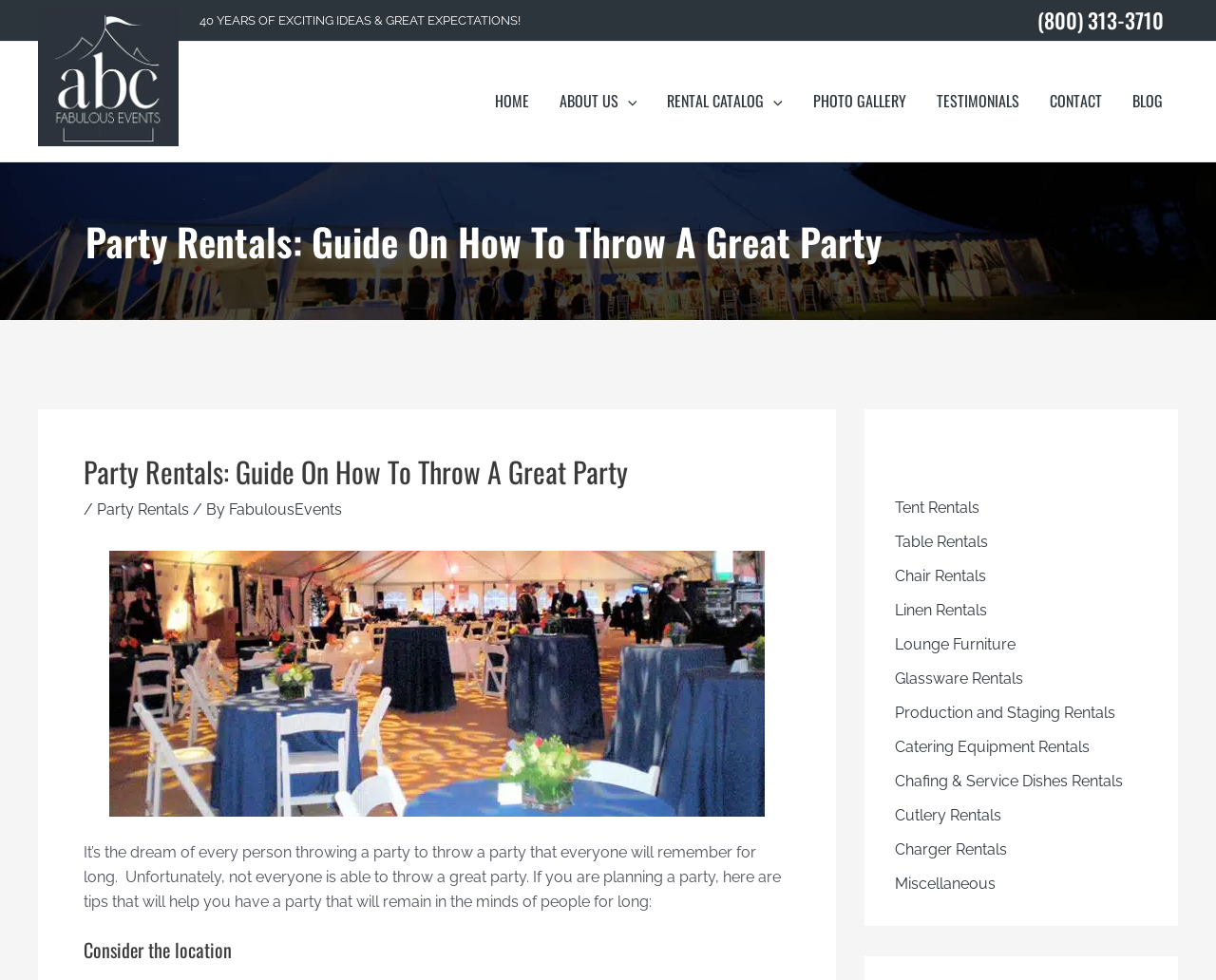Determine the bounding box coordinates of the region that needs to be clicked to achieve the task: "Navigate to 'ABOUT US'".

[0.448, 0.078, 0.536, 0.129]